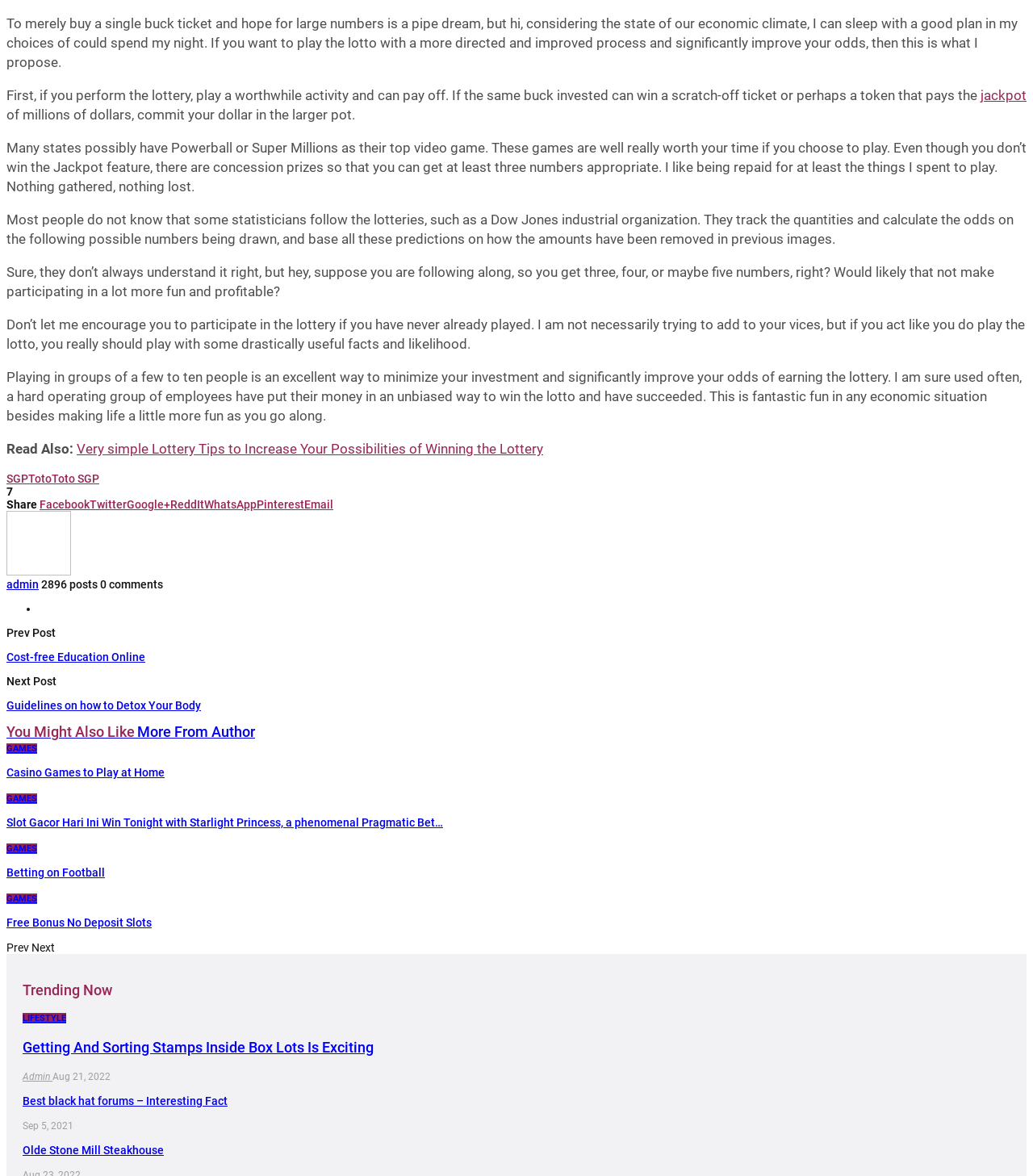Predict the bounding box coordinates of the area that should be clicked to accomplish the following instruction: "Explore games to play at home". The bounding box coordinates should consist of four float numbers between 0 and 1, i.e., [left, top, right, bottom].

[0.006, 0.505, 0.159, 0.516]